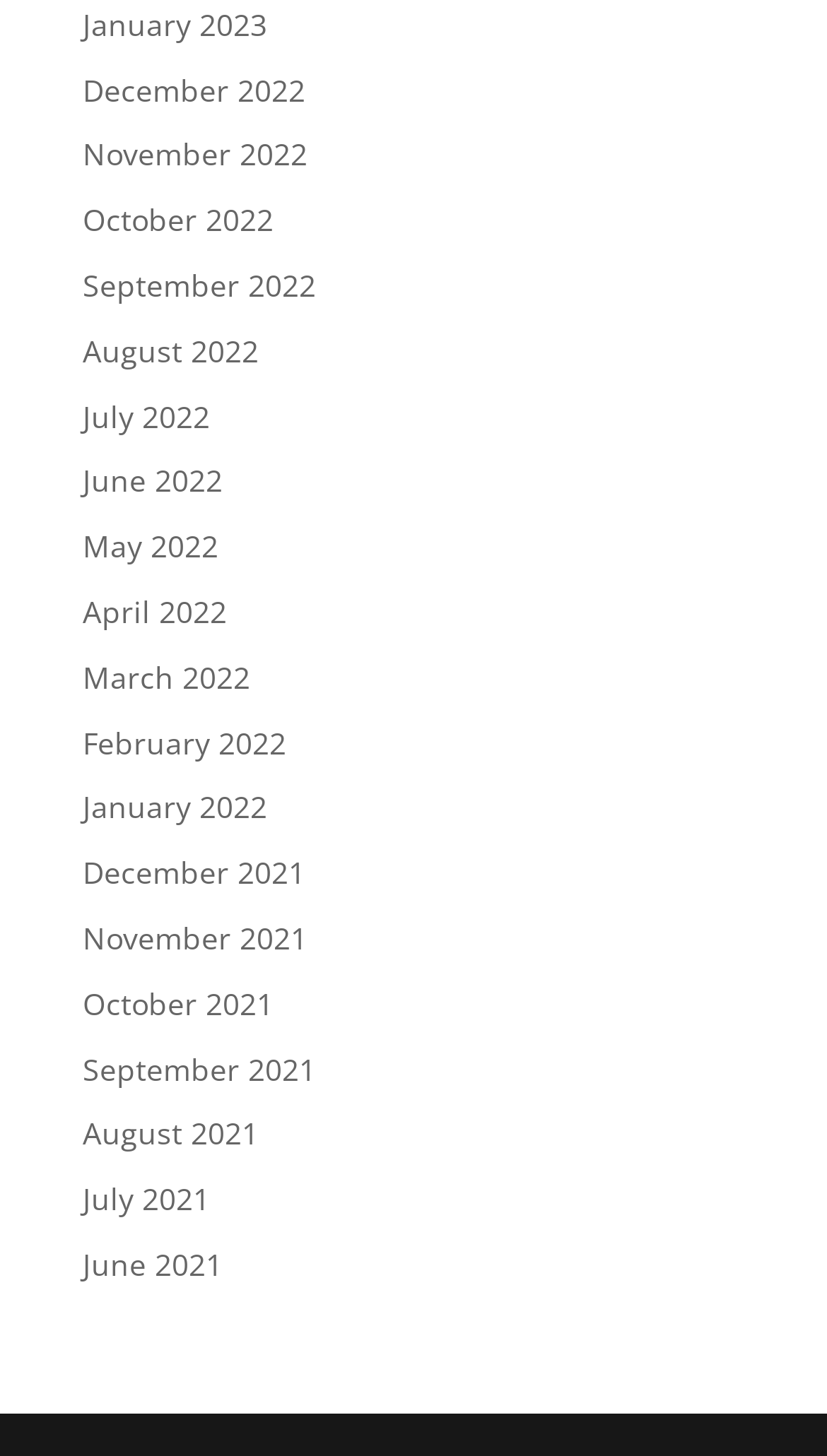Pinpoint the bounding box coordinates for the area that should be clicked to perform the following instruction: "go to December 2022".

[0.1, 0.047, 0.369, 0.075]